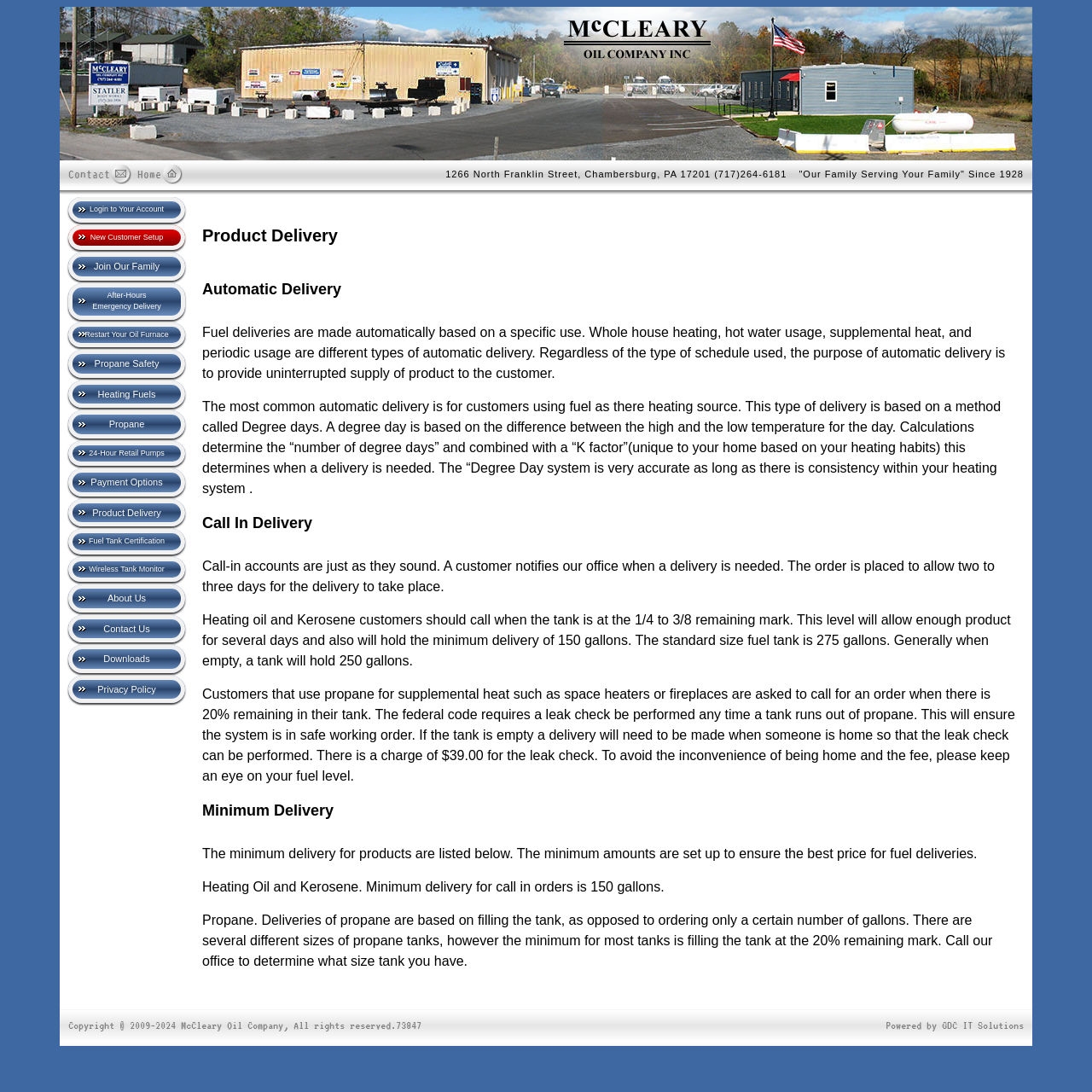Given the description of a UI element: "To The BME Community", identify the bounding box coordinates of the matching element in the webpage screenshot.

None